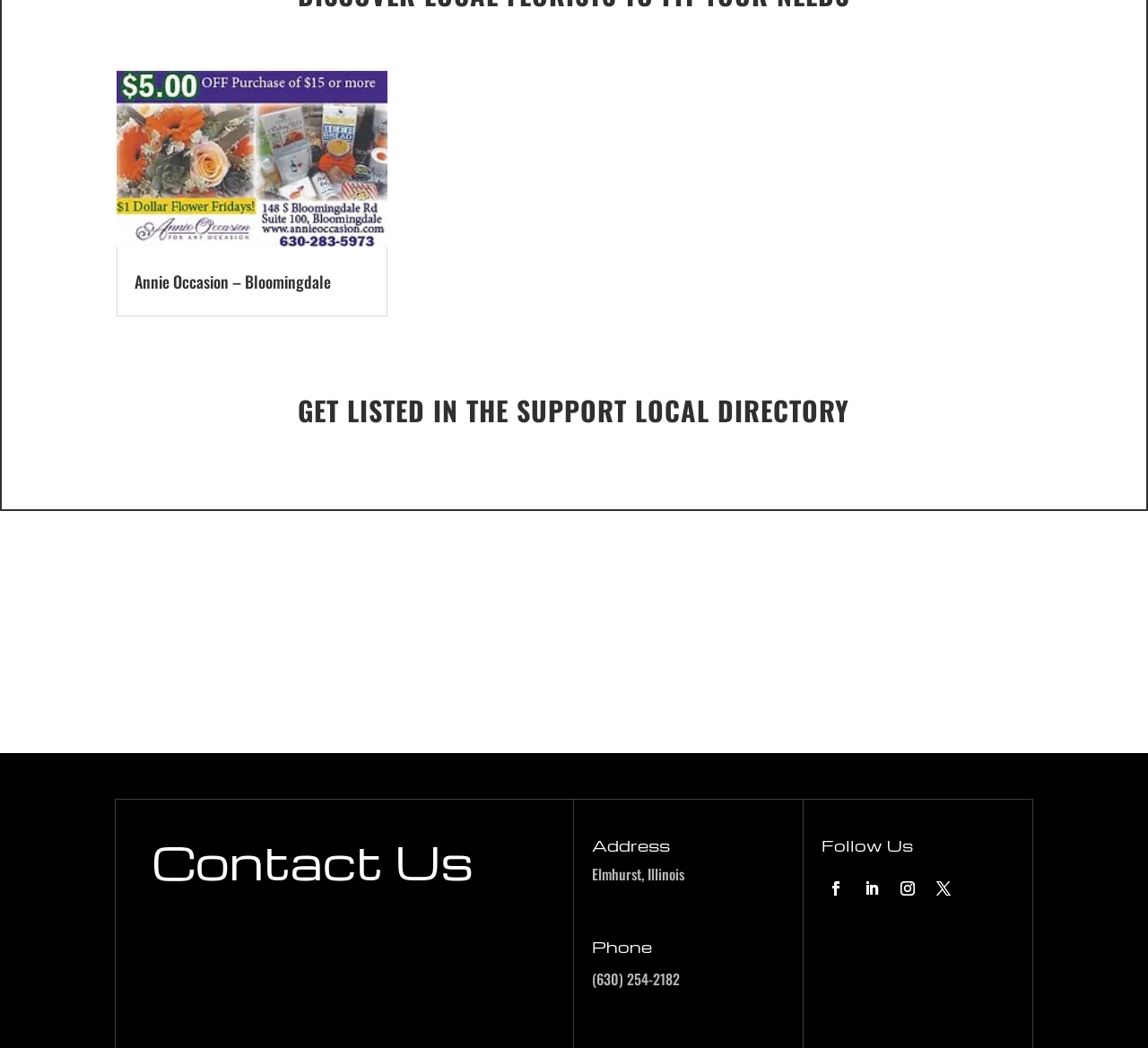Provide the bounding box coordinates of the HTML element this sentence describes: "alt="Annie Occasion – Bloomingdale"". The bounding box coordinates consist of four float numbers between 0 and 1, i.e., [left, top, right, bottom].

[0.101, 0.068, 0.338, 0.235]